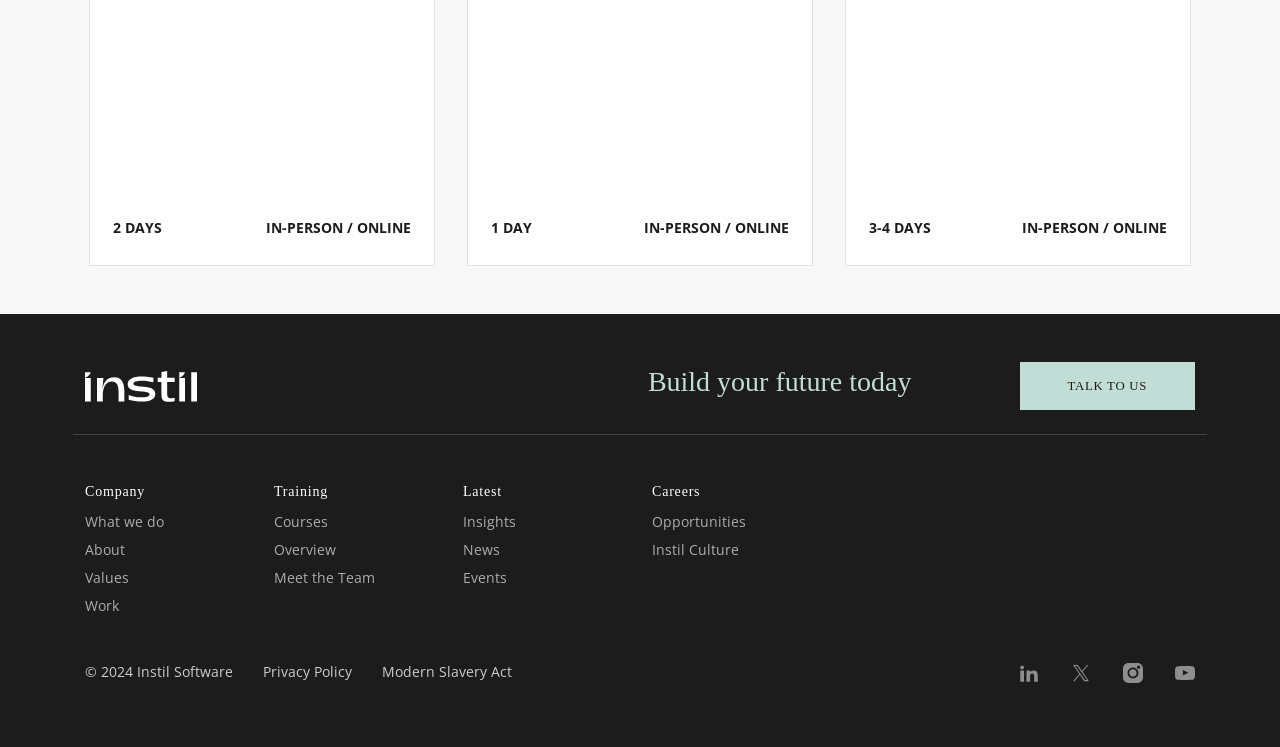What is the link 'What we do' related to?
Please respond to the question with a detailed and well-explained answer.

The link 'What we do' is located under the 'Company' heading, suggesting that it is related to the company's activities or services.